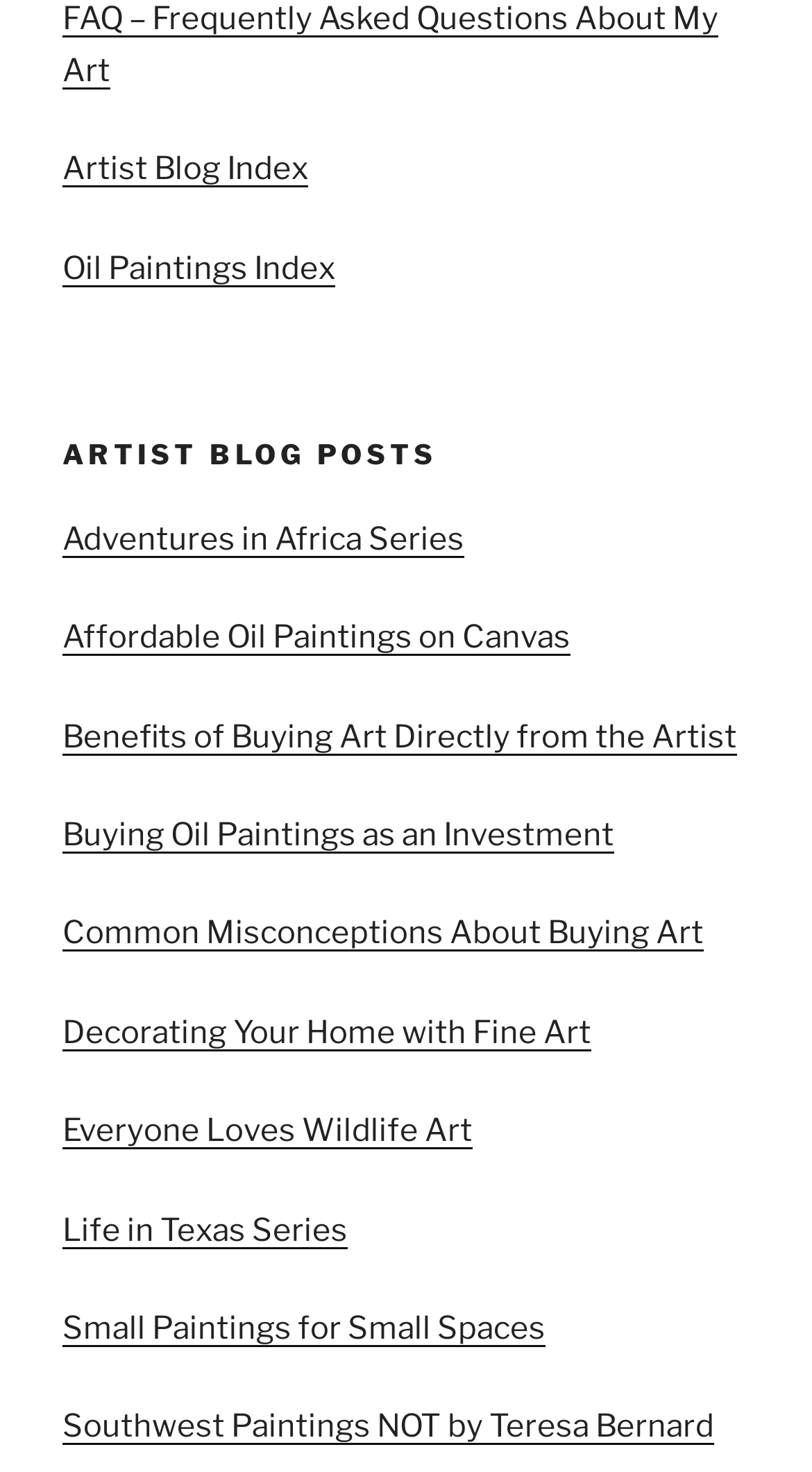How many links are under the 'ARTIST BLOG POSTS' heading?
Based on the image, please offer an in-depth response to the question.

The 'ARTIST BLOG POSTS' heading is located at [0.077, 0.296, 0.923, 0.322]. There are 12 links under this heading, which are 'Adventures in Africa Series', 'Affordable Oil Paintings on Canvas', and so on, until 'Southwest Paintings NOT by Teresa Bernard'.